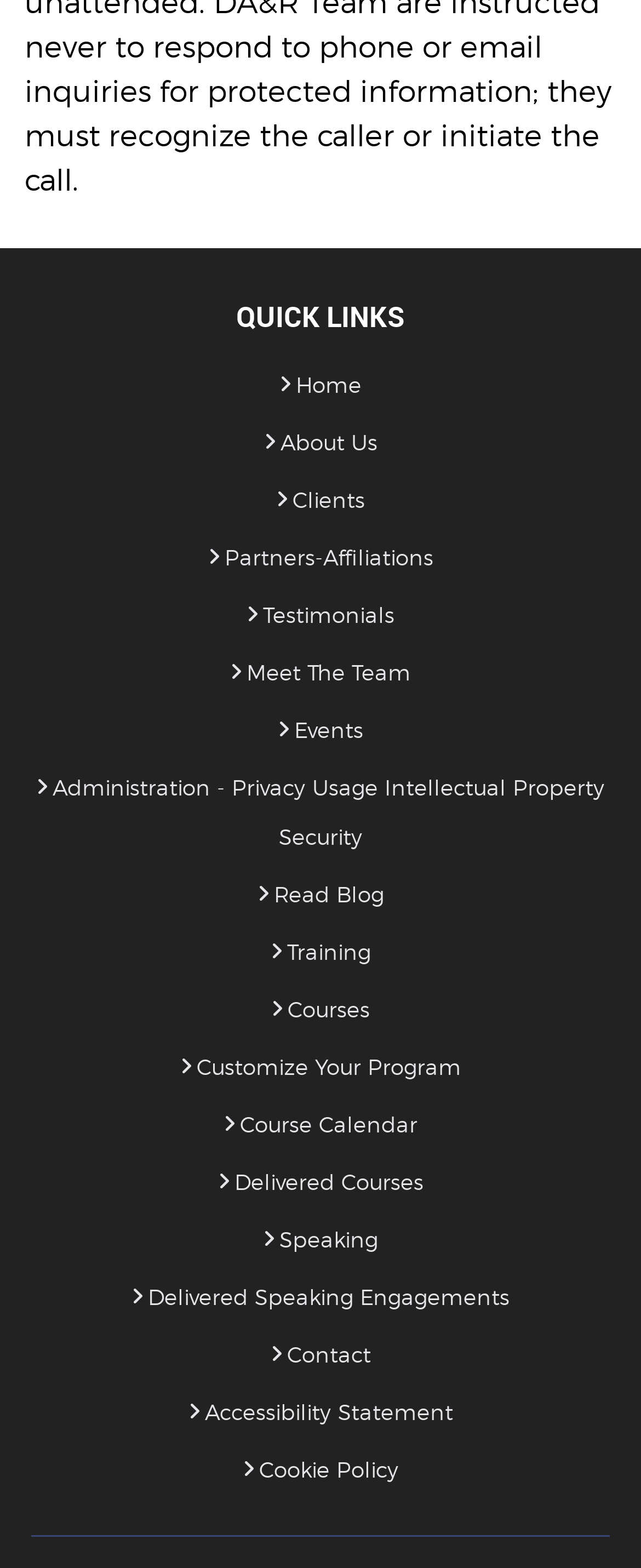Please identify the bounding box coordinates of the area I need to click to accomplish the following instruction: "view course calendar".

[0.349, 0.709, 0.651, 0.726]